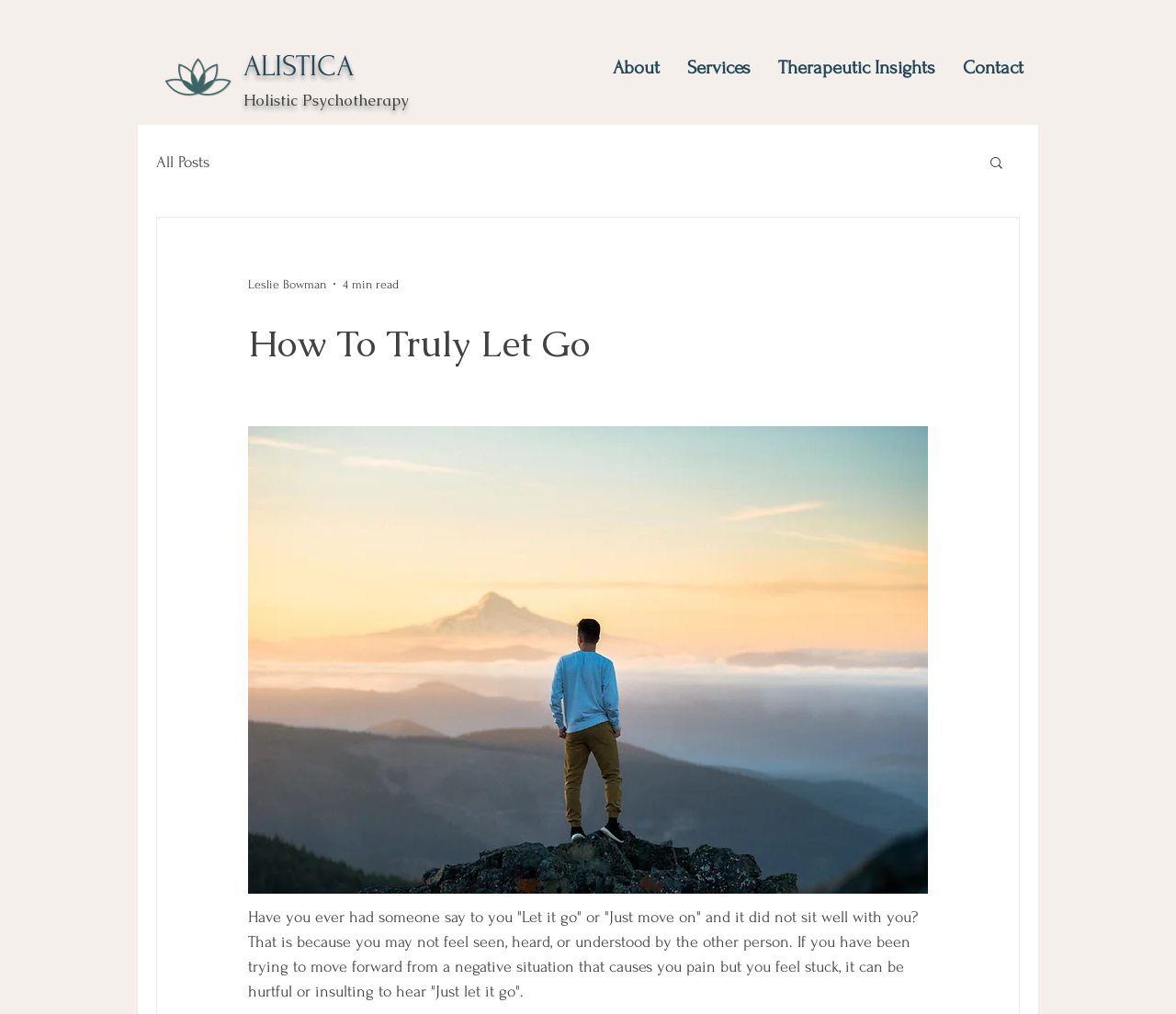Provide your answer in a single word or phrase: 
What is the name of the website?

ALISTICA